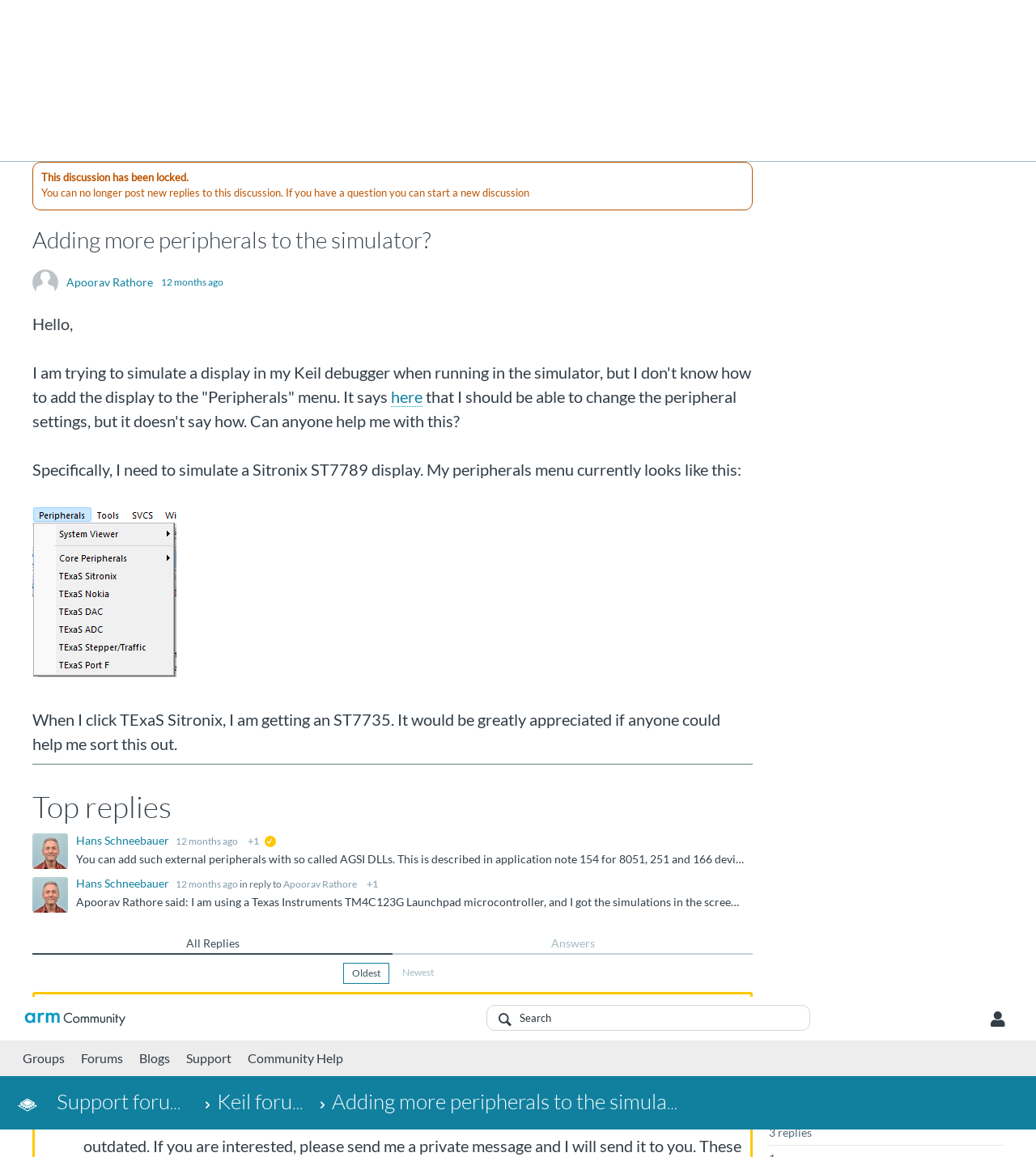What is the topic of the related question?
Answer with a single word or short phrase according to what you see in the image.

Simulating the LPC2378 specific peripherals